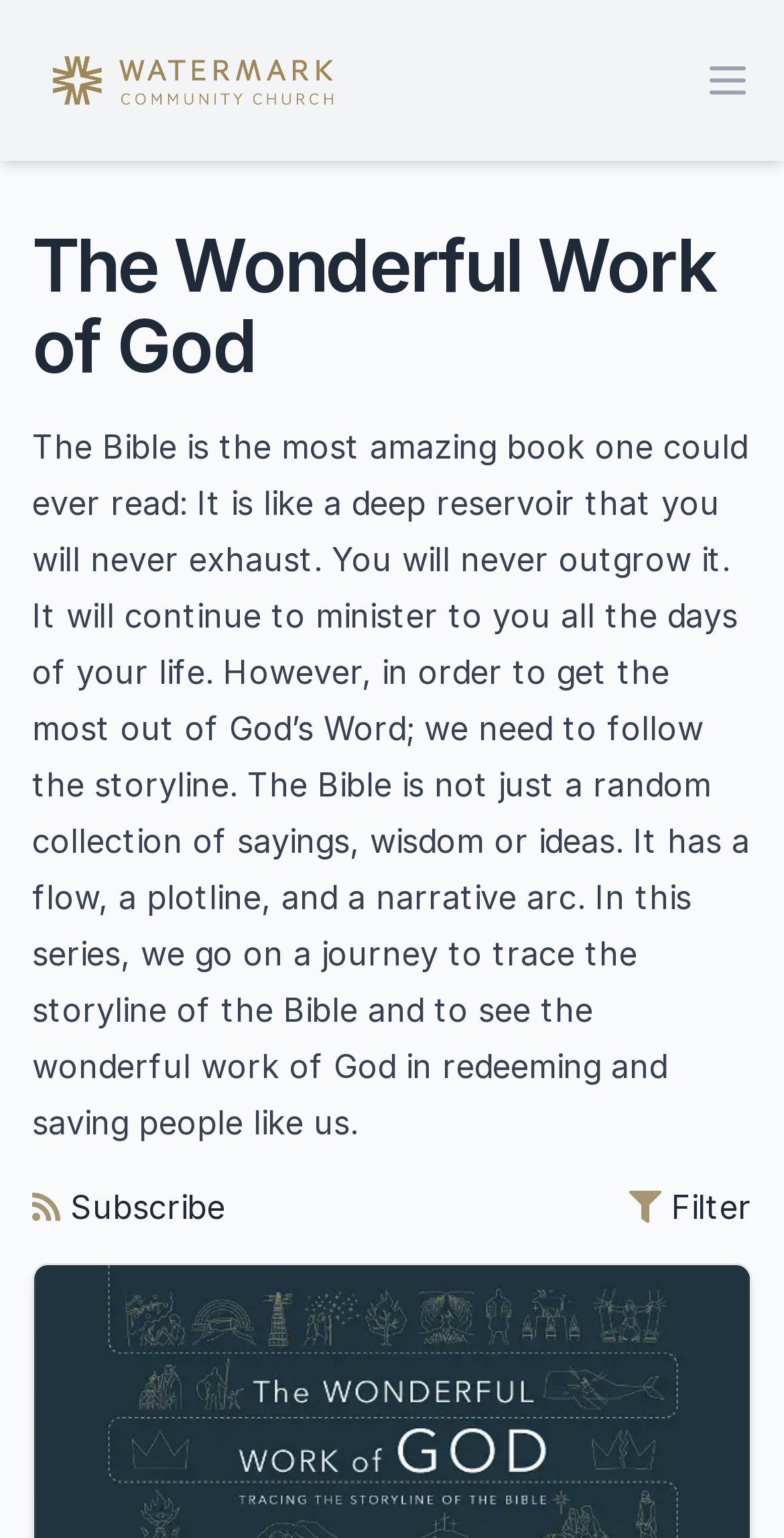Detail the features and information presented on the webpage.

The webpage is about Watermark Community Church's sermons, specifically focusing on "The Wonderful Work of God" series. At the top left corner, there is a link to the church's website, accompanied by the church's logo. On the top right corner, there is a button to open the main menu.

The main heading, "The Wonderful Work of God", is prominently displayed in the middle of the top section. Below the heading, there is a lengthy paragraph describing the series, which explains the importance of following the storyline of the Bible to get the most out of God's Word. The text is quite detailed, discussing how the Bible has a flow, plotline, and narrative arc, and how the series will explore the wonderful work of God in redeeming and saving people.

At the bottom of the page, there are two static text elements: "Subscribe" on the left and "Filter" on the right. These elements are likely related to managing sermon subscriptions or filtering sermon content.